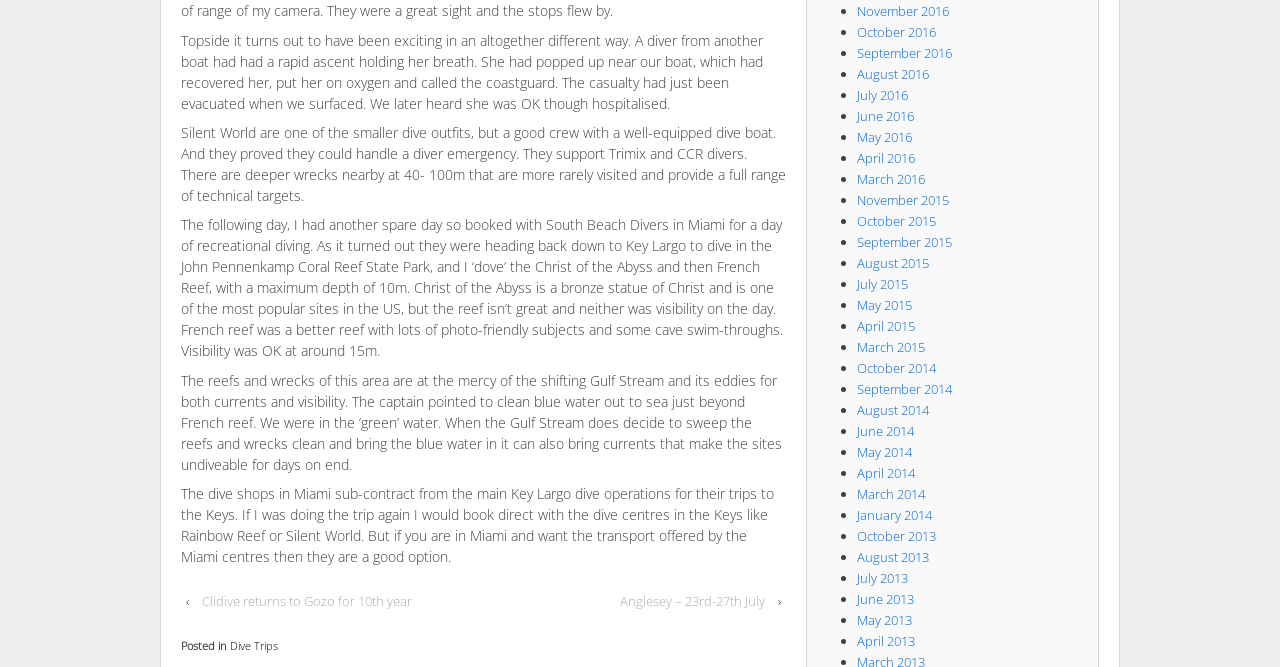What is the topic of the blog post?
Please look at the screenshot and answer in one word or a short phrase.

Diving